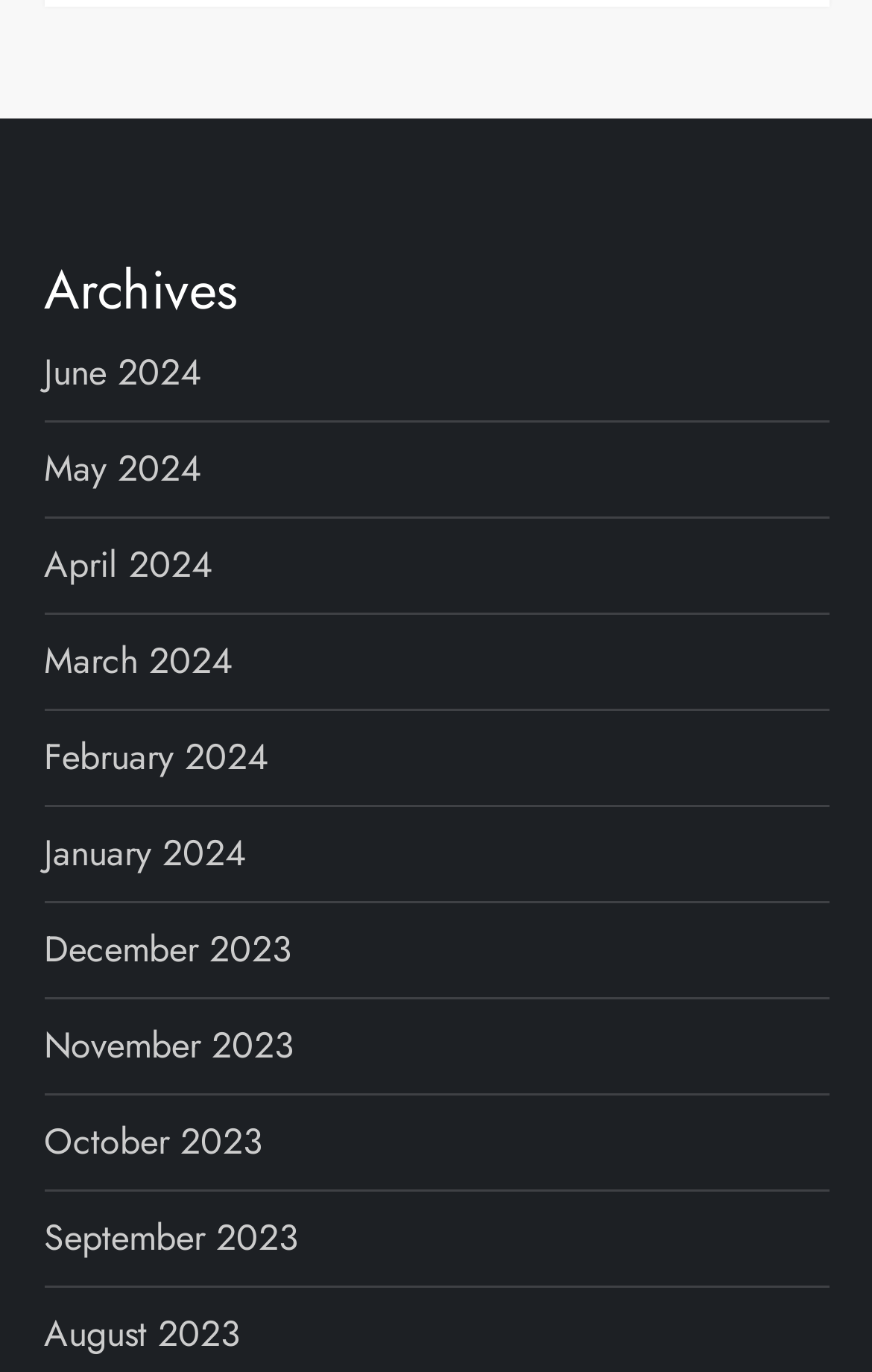Respond with a single word or short phrase to the following question: 
Is January 2024 listed?

Yes